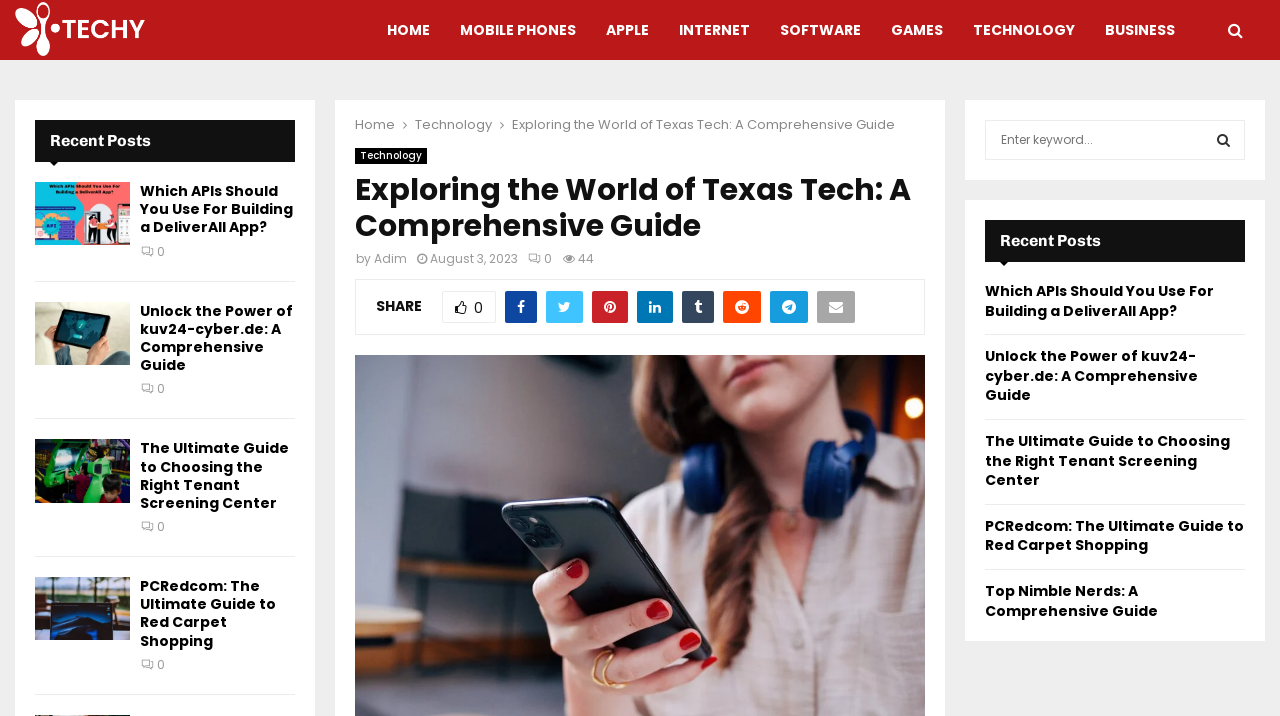Given the element description, predict the bounding box coordinates in the format (top-left x, top-left y, bottom-right x, bottom-right y), using floating point numbers between 0 and 1: parent_node: SHARE0

[0.638, 0.406, 0.668, 0.451]